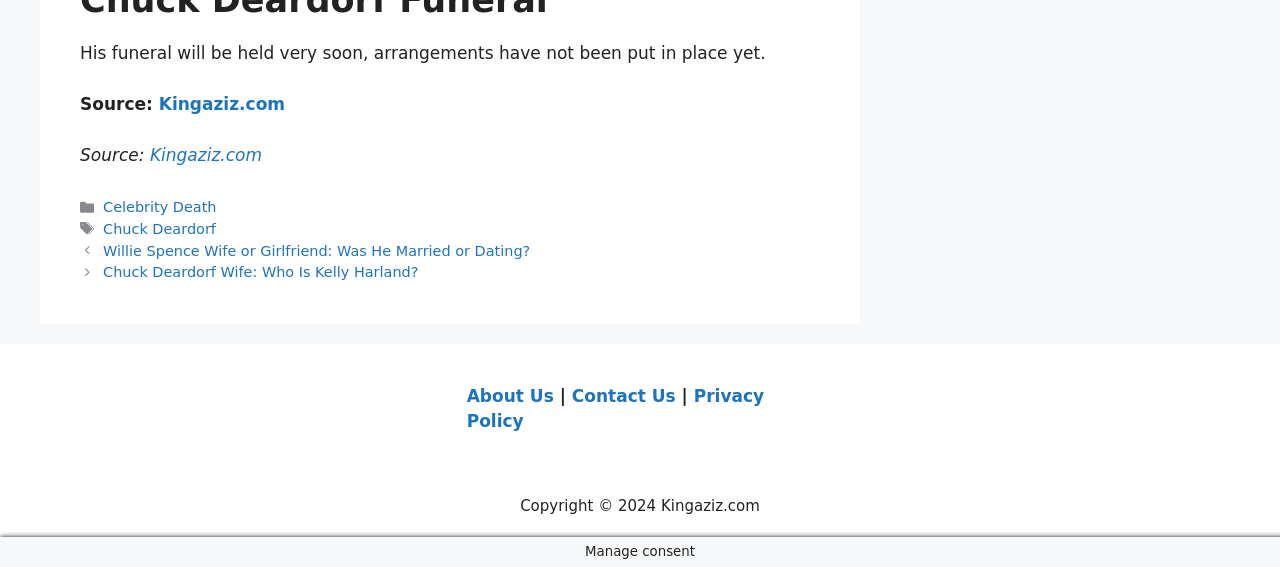What is the name of the website?
Utilize the information in the image to give a detailed answer to the question.

The name of the website is Kingaziz.com, which is mentioned in the 'Source:' section and also appears as a link in the footer.